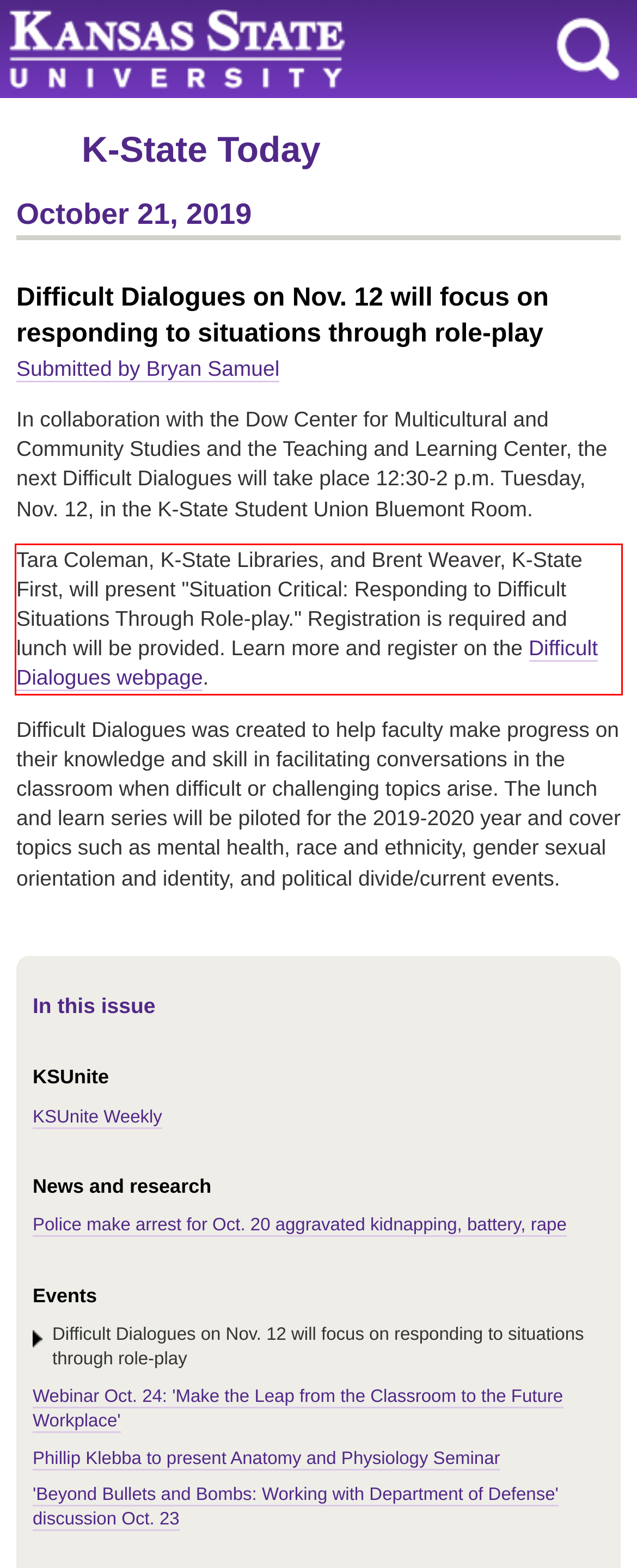Look at the webpage screenshot and recognize the text inside the red bounding box.

Tara Coleman, K-State Libraries, and Brent Weaver, K-State First, will present "Situation Critical: Responding to Difficult Situations Through Role-play." Registration is required and lunch will be provided. Learn more and register on the Difficult Dialogues webpage.